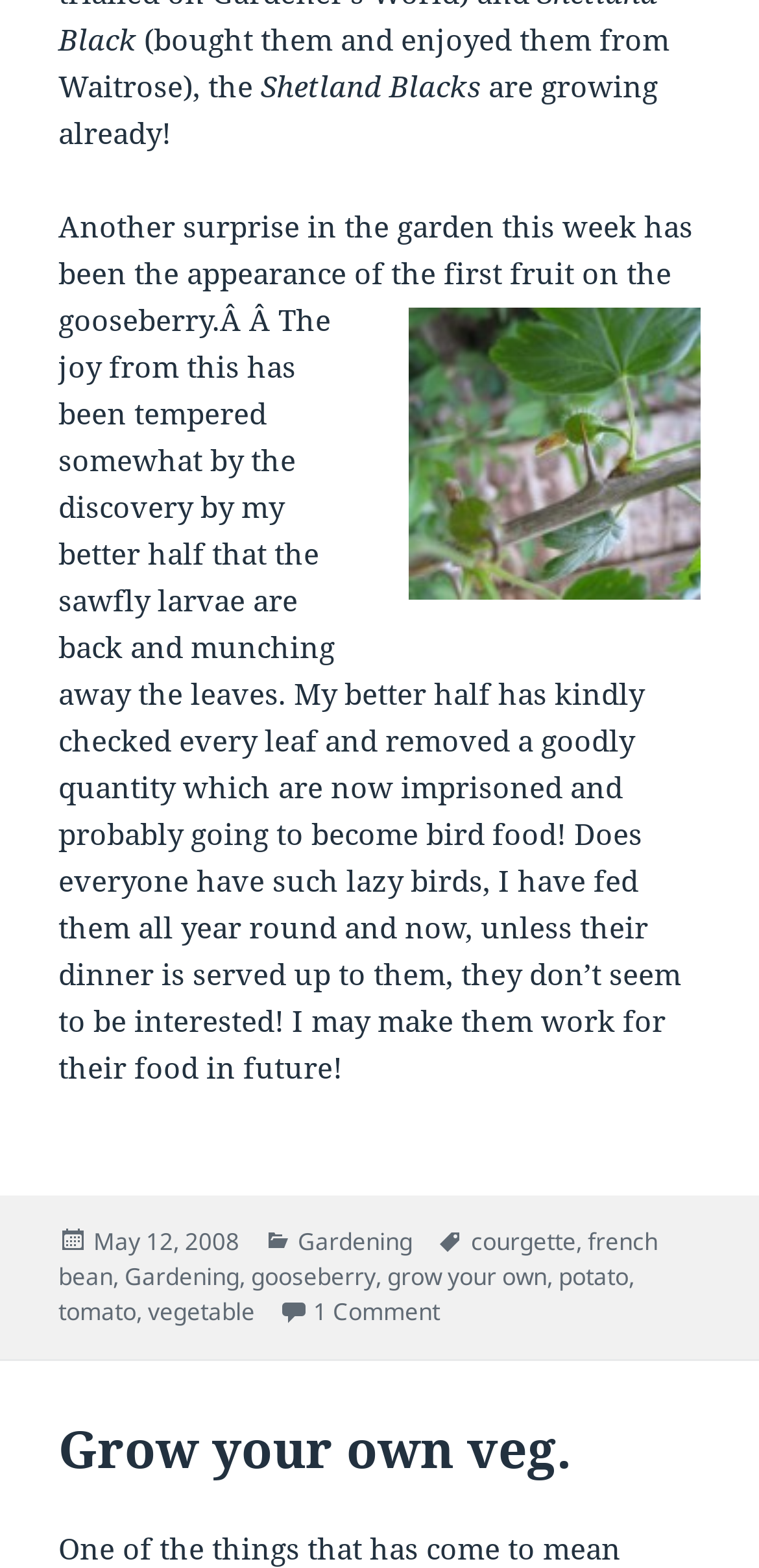Locate the coordinates of the bounding box for the clickable region that fulfills this instruction: "Click on the '1 Comment on Garden Produce Update' link".

[0.413, 0.826, 0.579, 0.848]